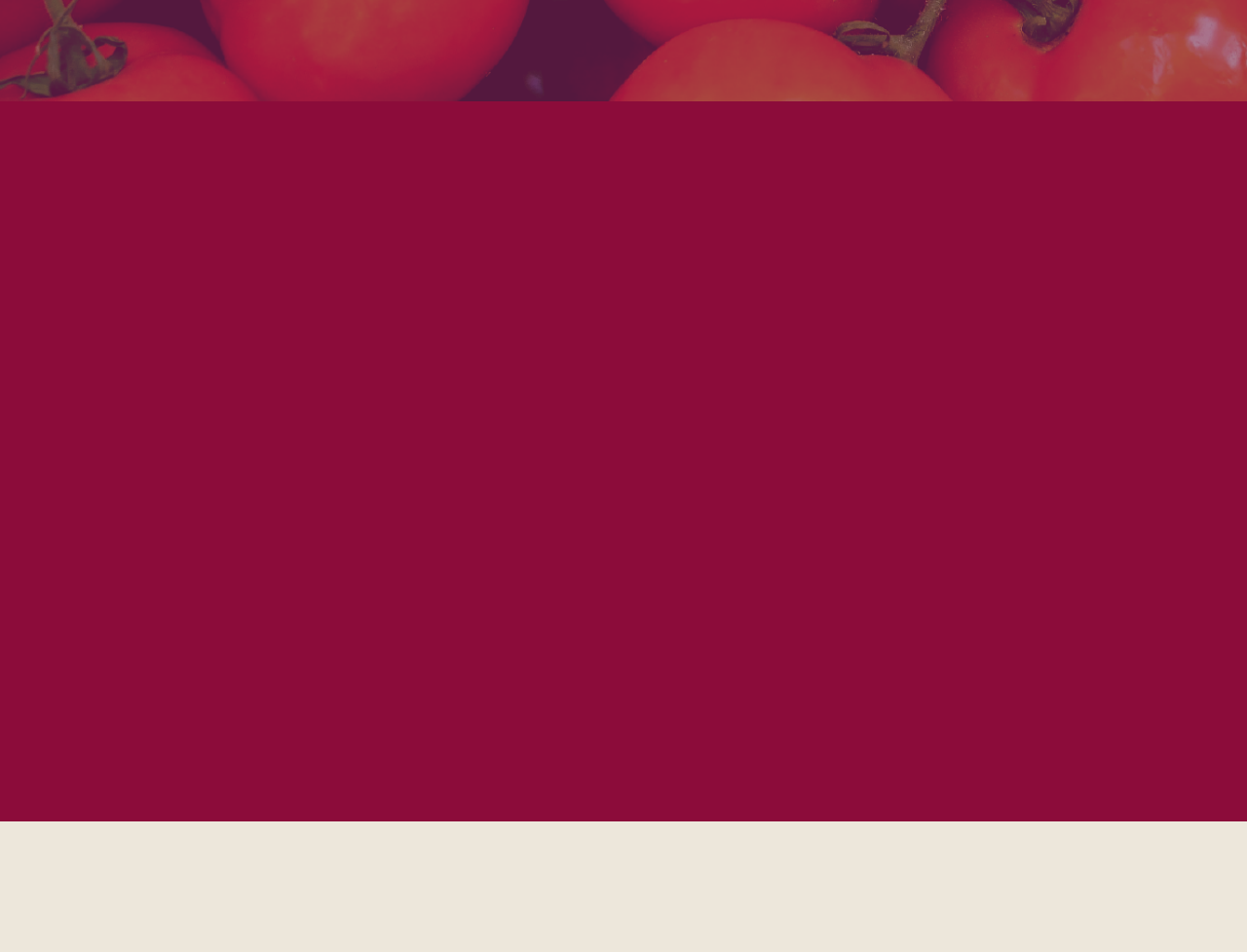Locate the bounding box coordinates of the clickable region necessary to complete the following instruction: "View the ELCA logo". Provide the coordinates in the format of four float numbers between 0 and 1, i.e., [left, top, right, bottom].

None